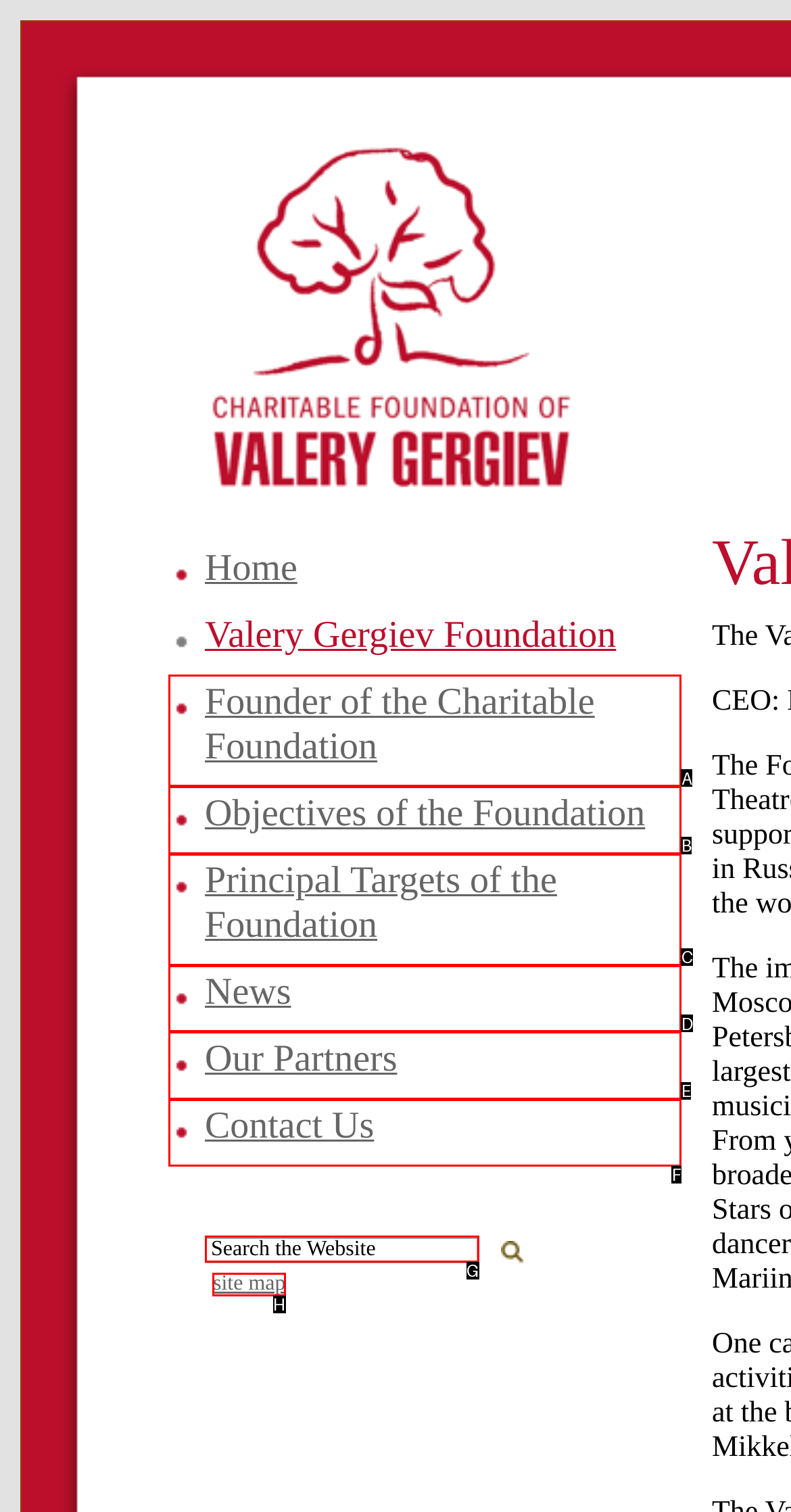Decide which letter you need to select to fulfill the task: View the site map
Answer with the letter that matches the correct option directly.

H